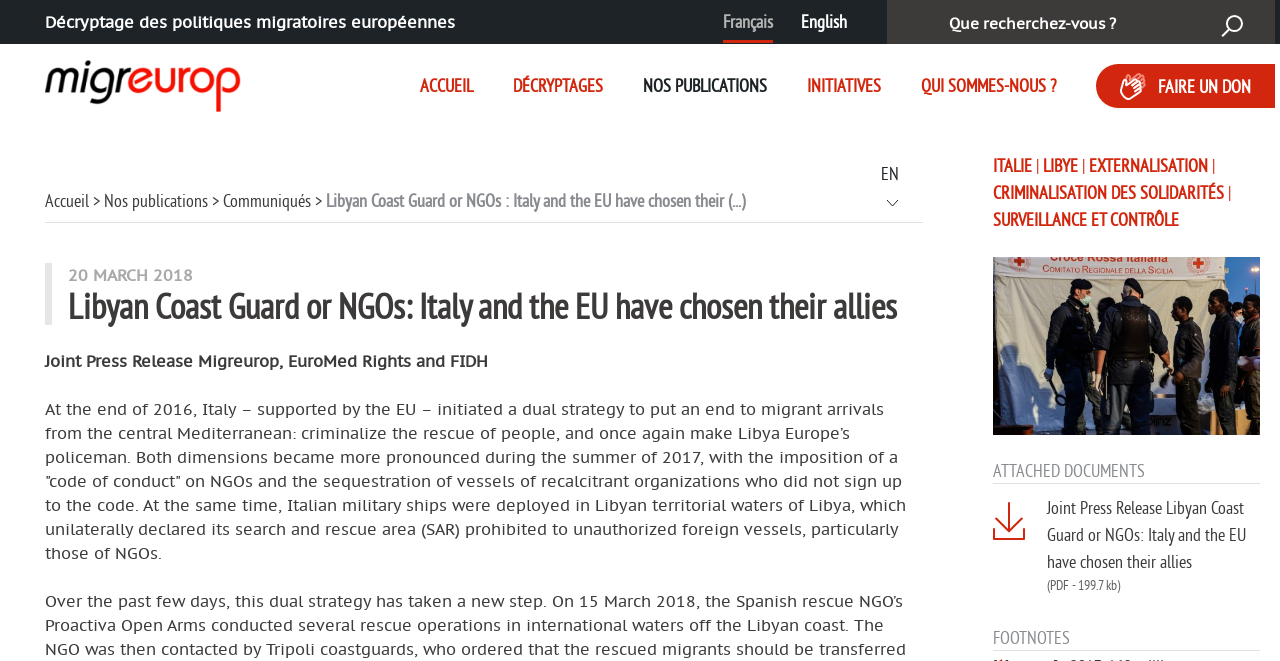Please provide the bounding box coordinate of the region that matches the element description: Décryptage des politiques migratoires européennes. Coordinates should be in the format (top-left x, top-left y, bottom-right x, bottom-right y) and all values should be between 0 and 1.

[0.004, 0.109, 0.191, 0.139]